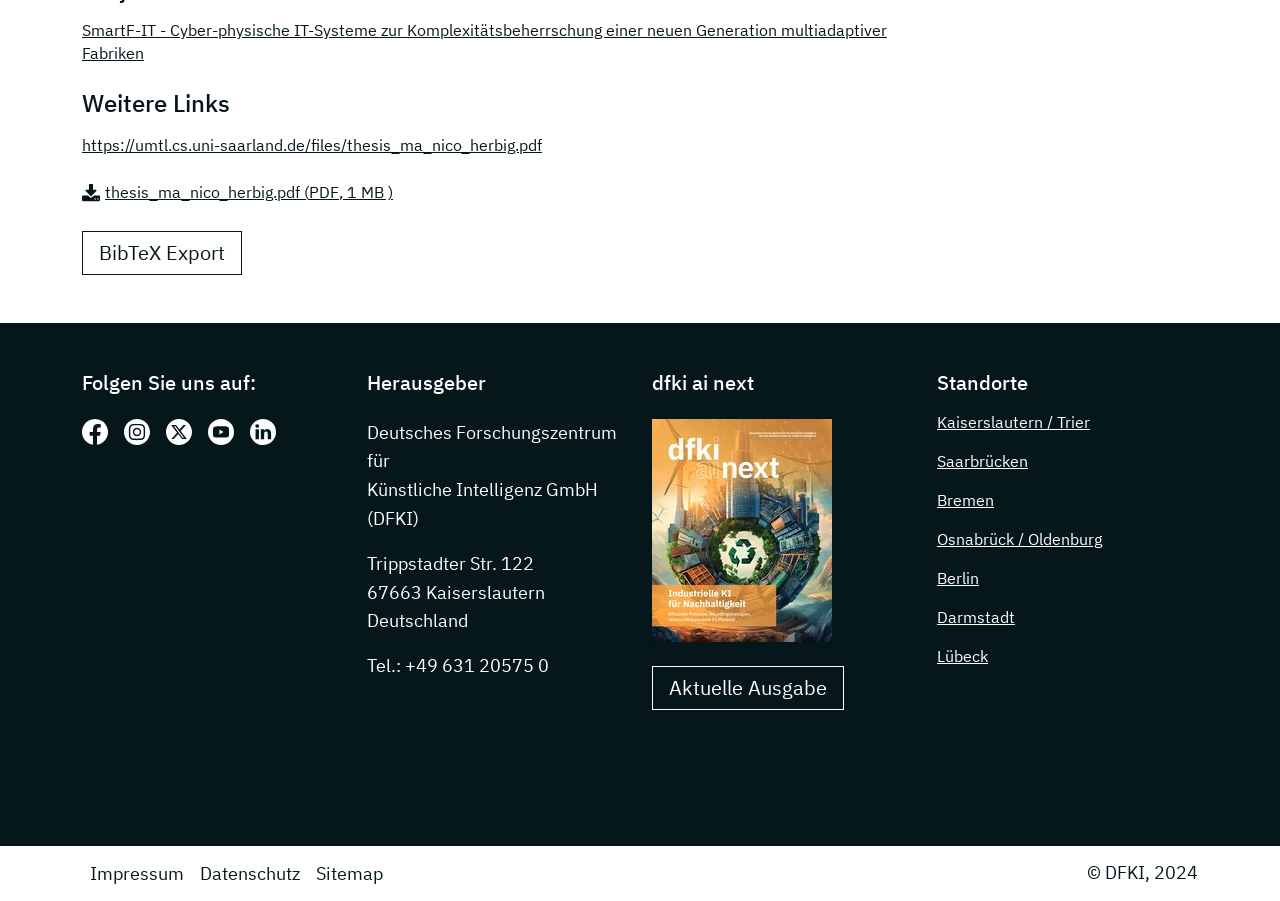Please find the bounding box coordinates for the clickable element needed to perform this instruction: "Search for something".

None